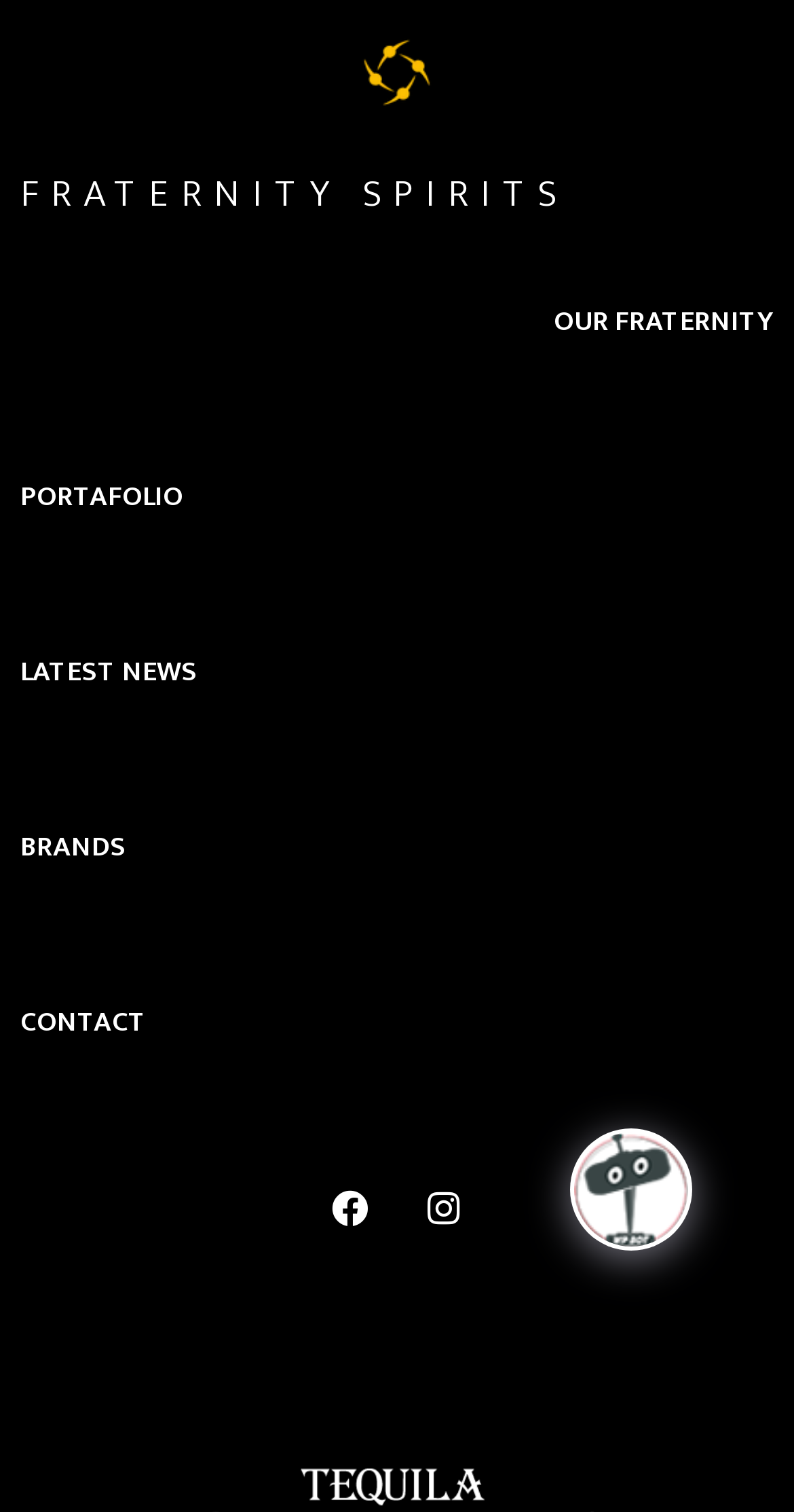Provide a one-word or one-phrase answer to the question:
How many social media links are there?

2